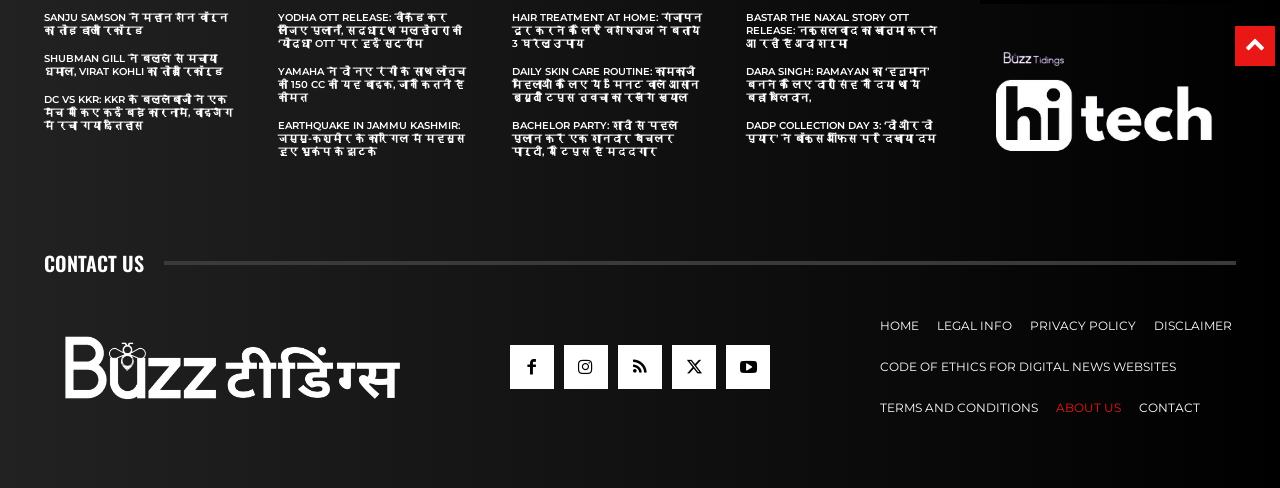Determine the bounding box coordinates for the area that should be clicked to carry out the following instruction: "Click on the 'SANJU SAMSON ने महान शेन वॉर्न का तोड़ डाला रिकॉर्ड' link".

[0.034, 0.022, 0.178, 0.075]